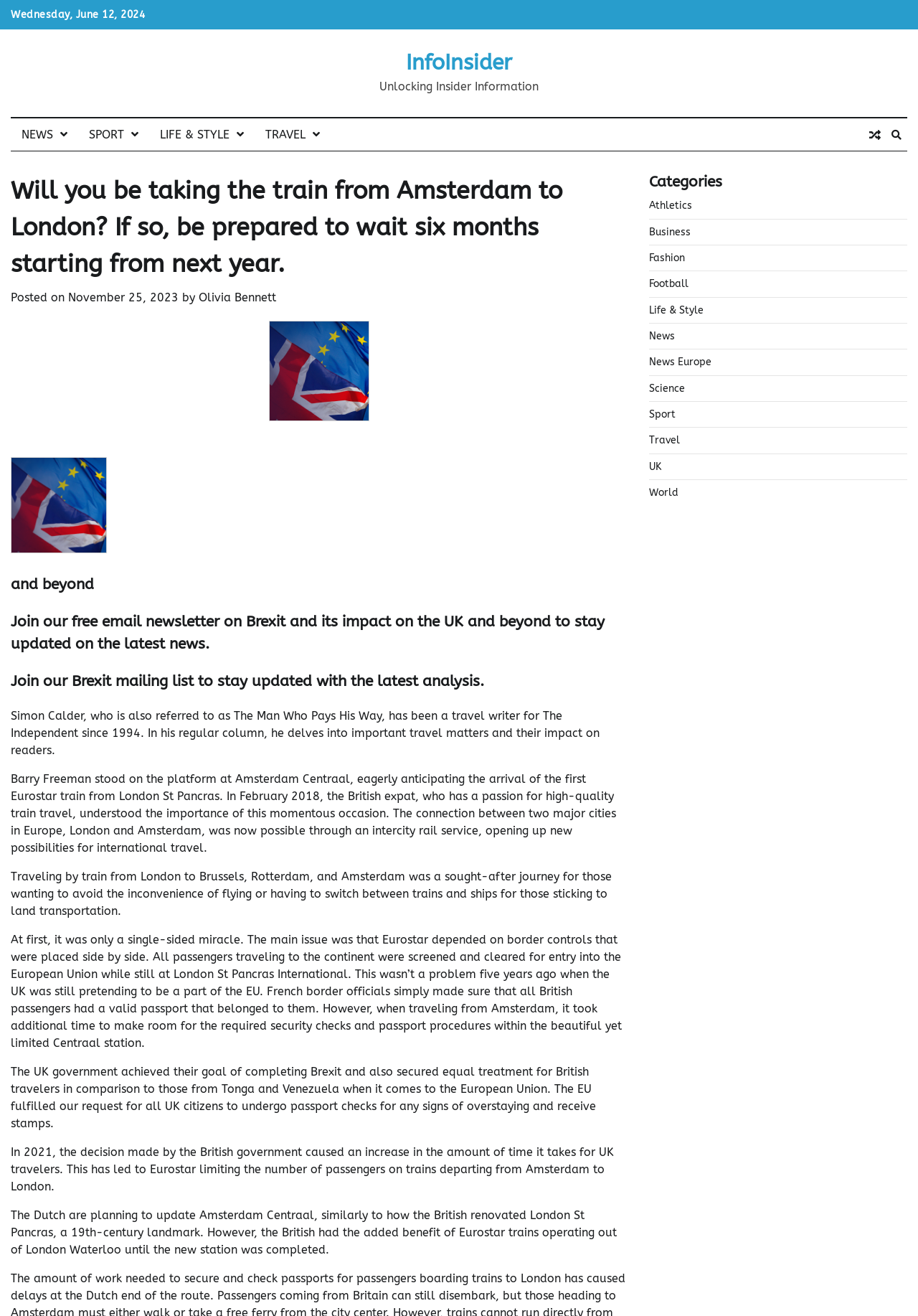Locate the bounding box coordinates of the region to be clicked to comply with the following instruction: "Click on Join our Brexit mailing list to stay updated with the latest analysis". The coordinates must be four float numbers between 0 and 1, in the form [left, top, right, bottom].

[0.012, 0.509, 0.684, 0.526]